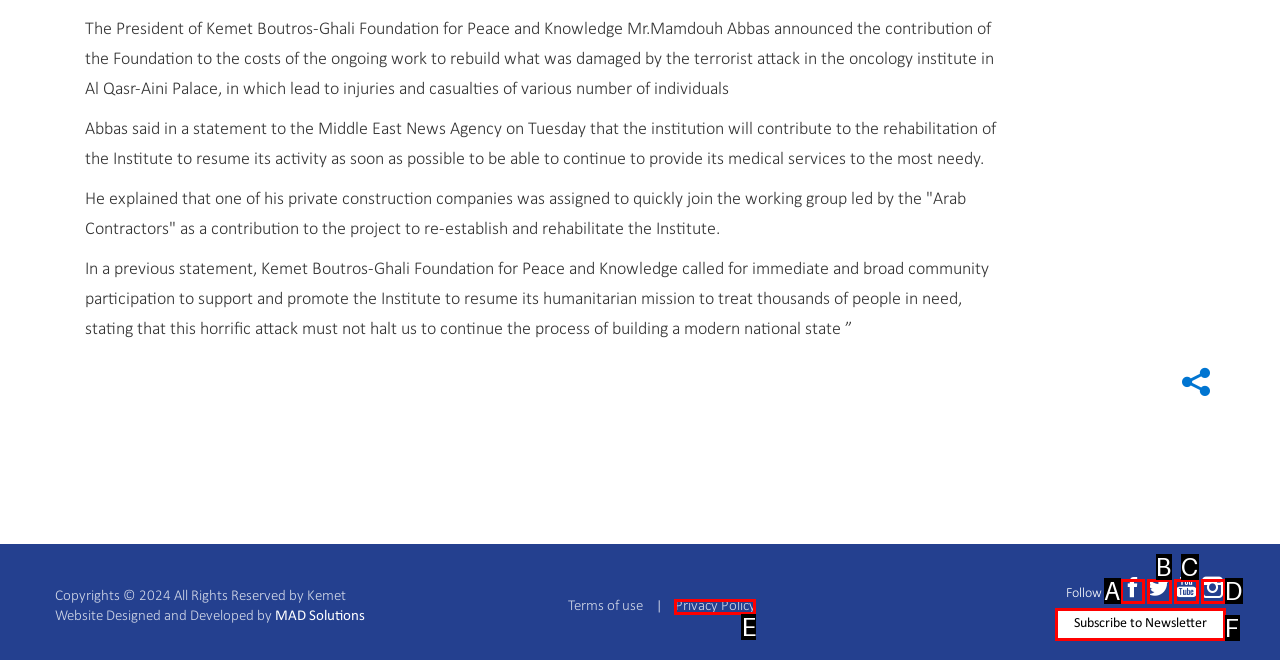From the choices given, find the HTML element that matches this description: Privacy Policy. Answer with the letter of the selected option directly.

E